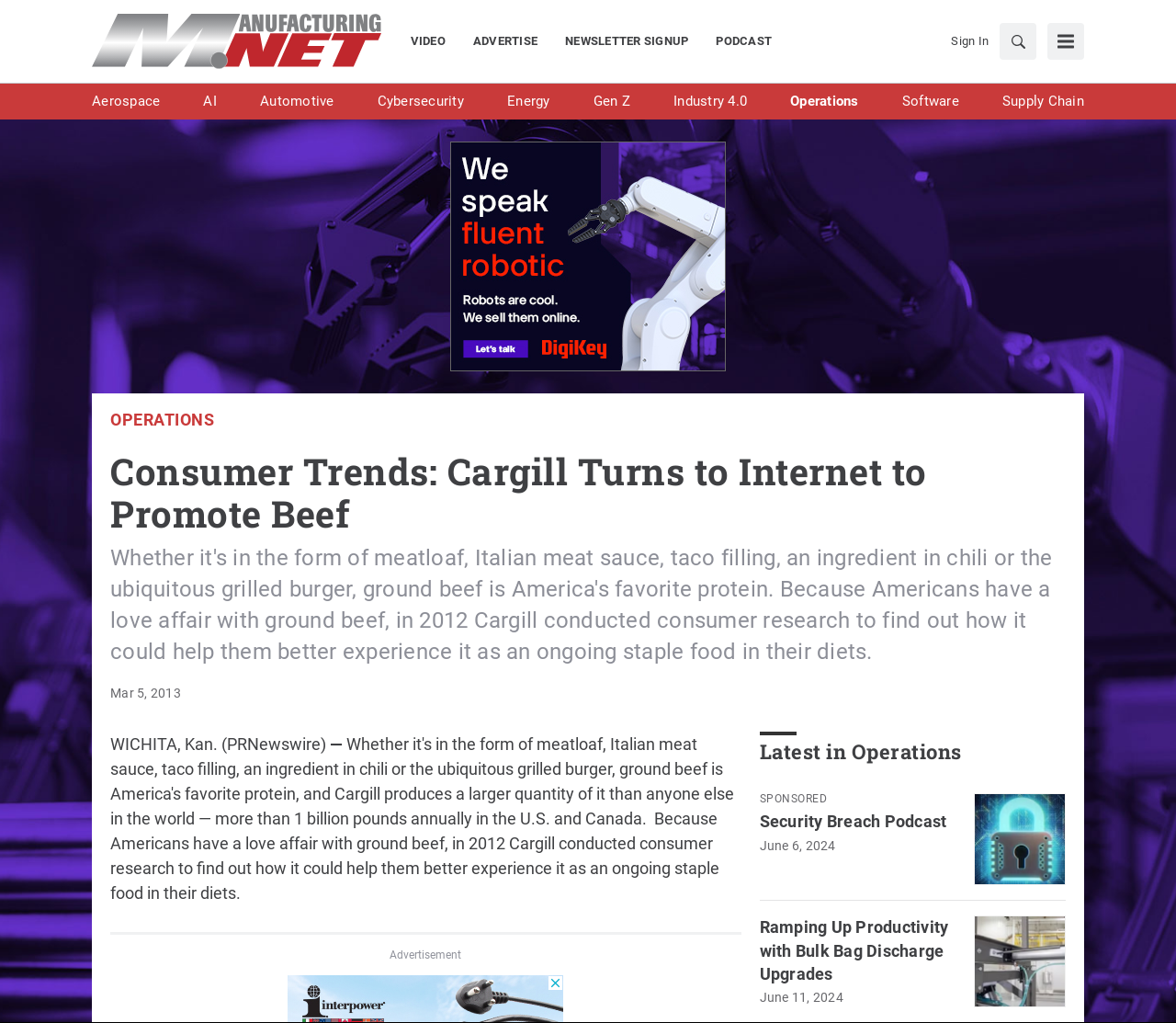Locate the bounding box coordinates of the clickable part needed for the task: "Click on the 'VIDEO' link".

[0.349, 0.031, 0.391, 0.05]